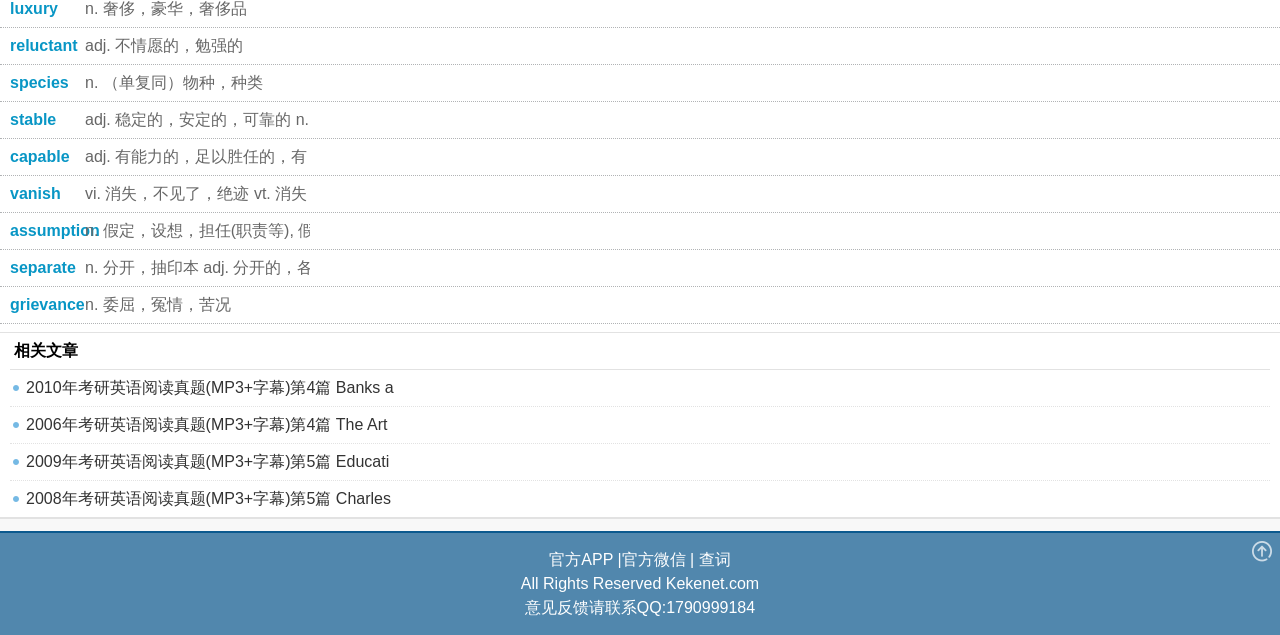Please indicate the bounding box coordinates of the element's region to be clicked to achieve the instruction: "Visit ATOM RSS page". Provide the coordinates as four float numbers between 0 and 1, i.e., [left, top, right, bottom].

None